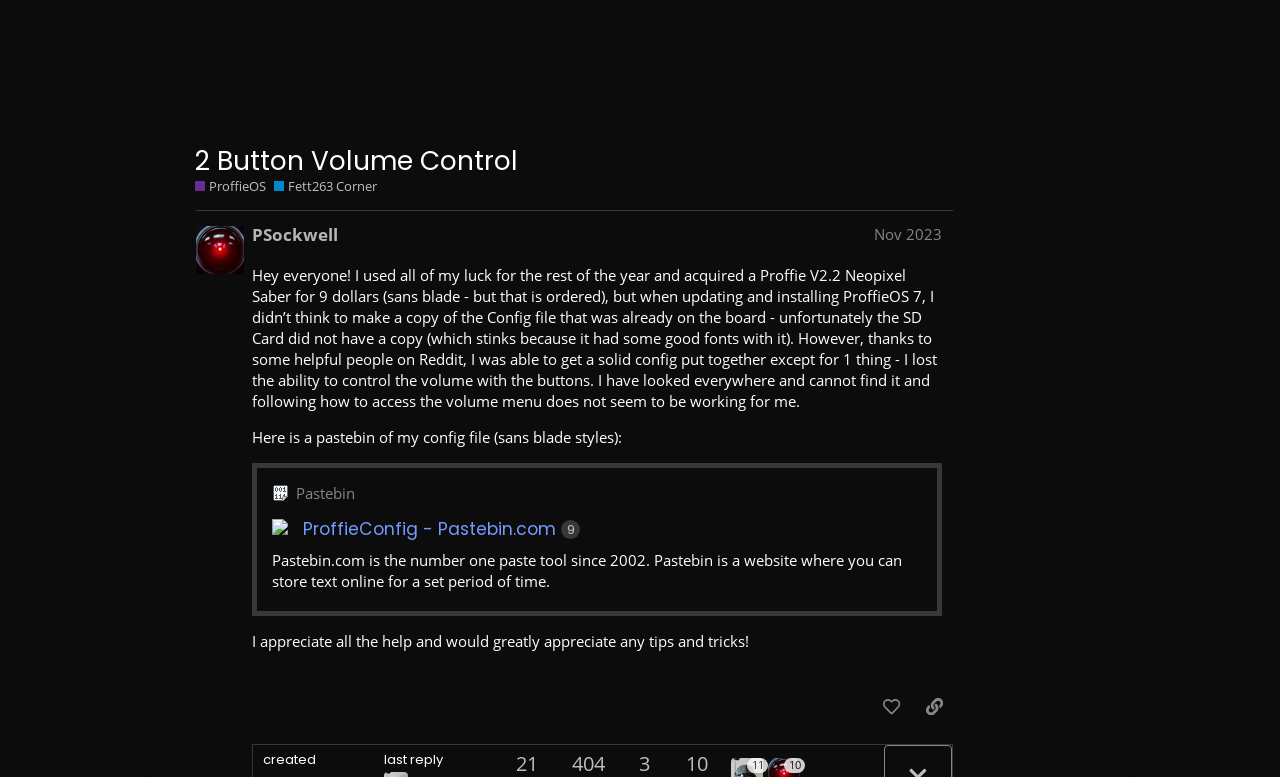Who is the author of the post with ID 20?
Based on the image, answer the question in a detailed manner.

I found the answer by looking at the post with ID 20, where it says 'post #20 by @Fett263'. The author of the post is Fett263.